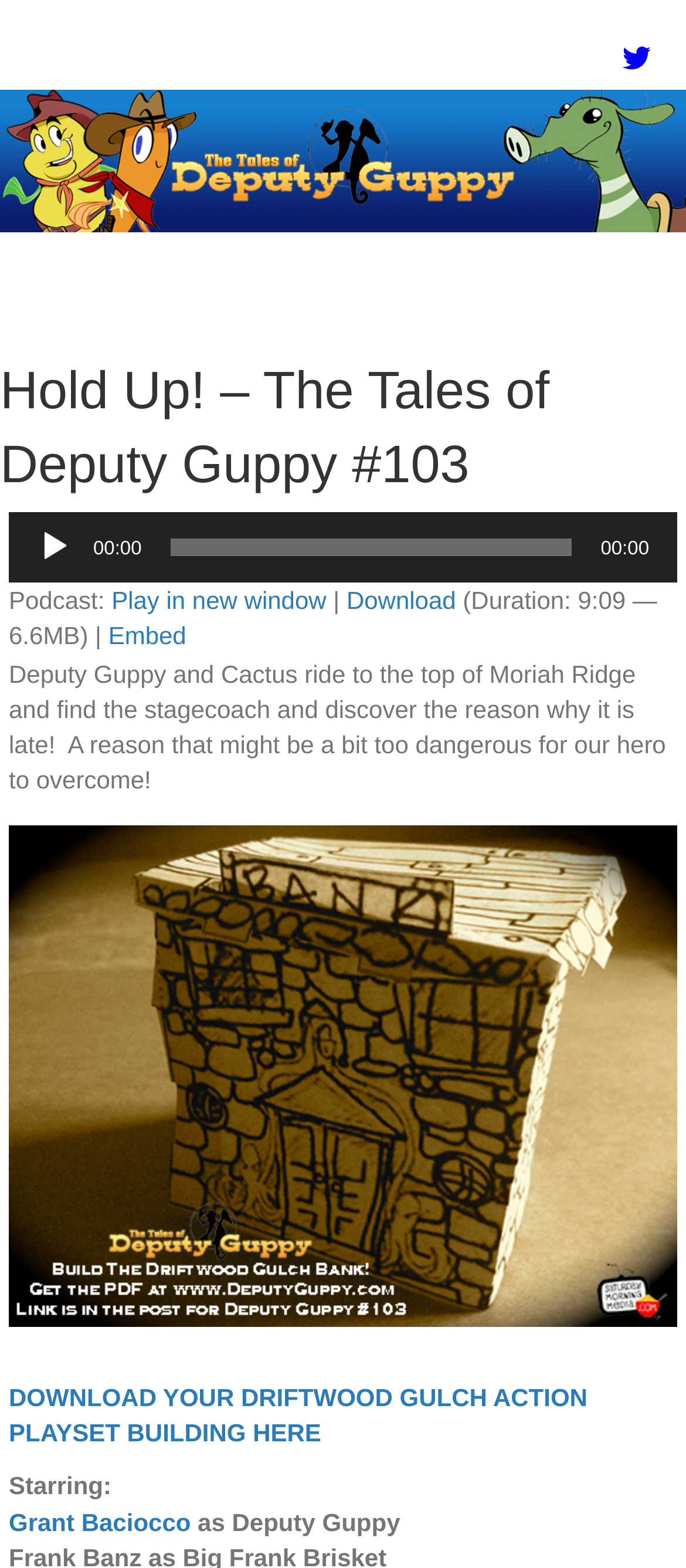Find and indicate the bounding box coordinates of the region you should select to follow the given instruction: "Follow Linda Williams on Facebook".

None